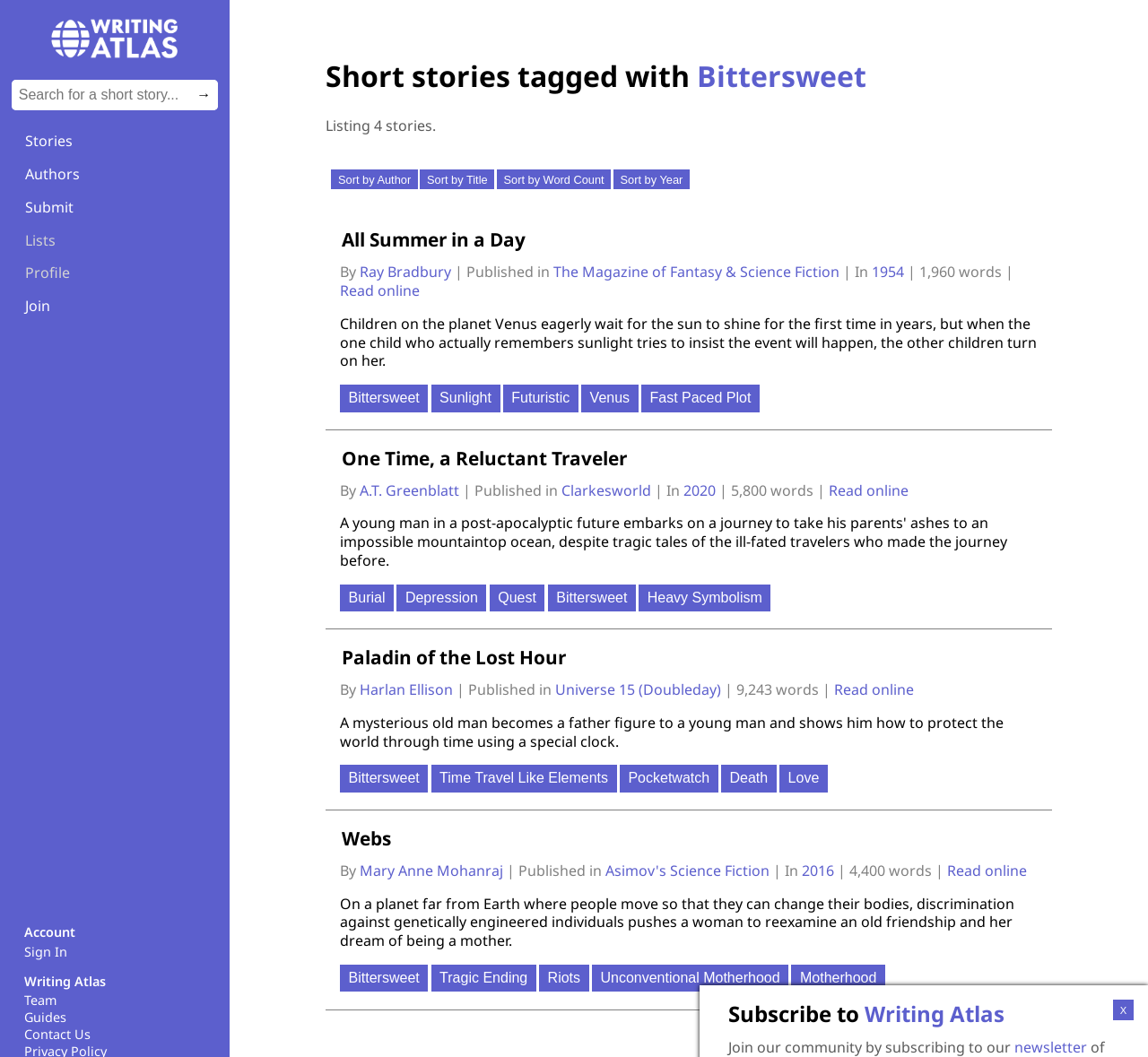Find the bounding box coordinates of the clickable region needed to perform the following instruction: "View stories tagged with 'Bittersweet'". The coordinates should be provided as four float numbers between 0 and 1, i.e., [left, top, right, bottom].

[0.607, 0.053, 0.755, 0.09]